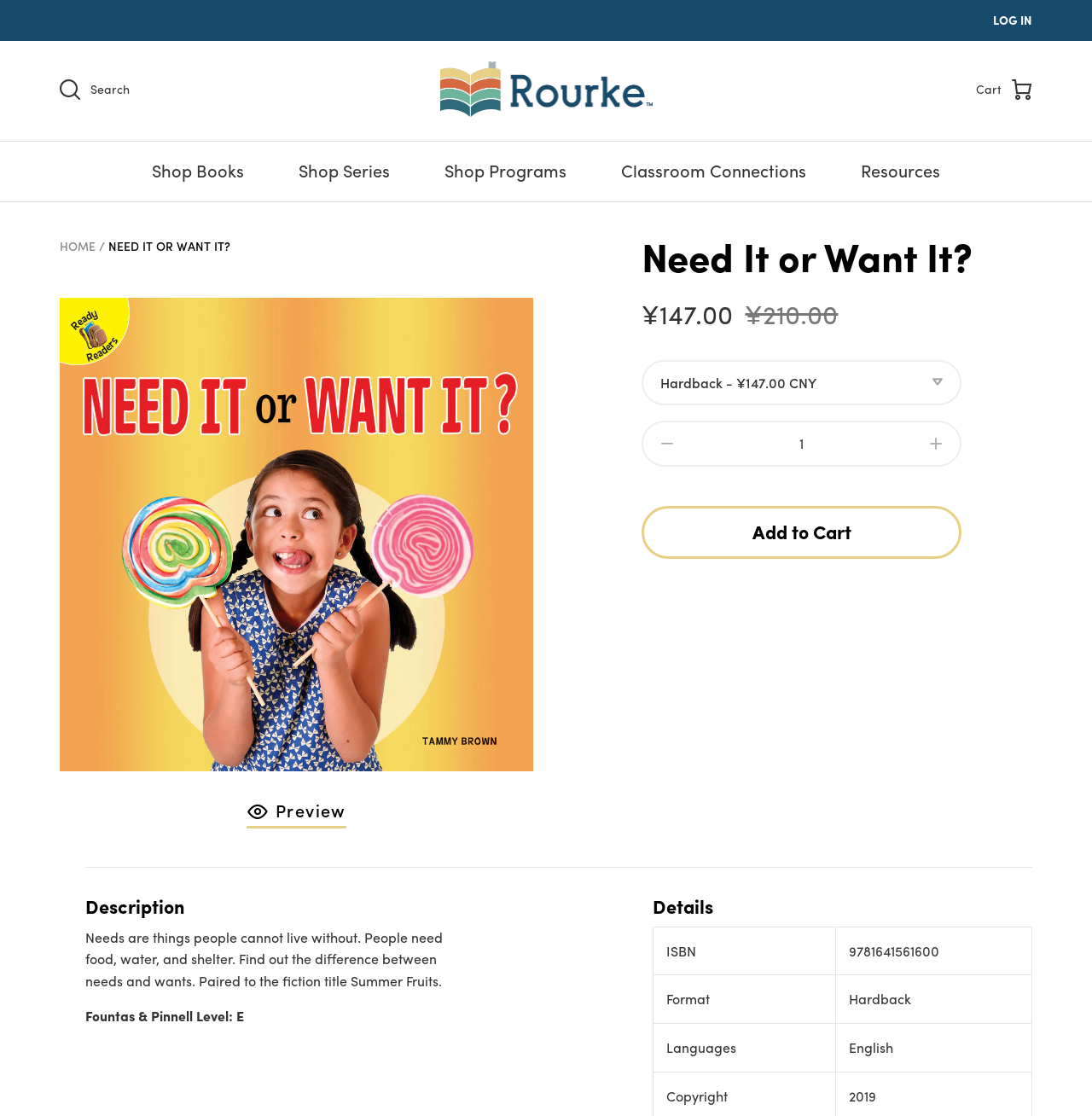Find the bounding box coordinates of the element you need to click on to perform this action: 'Add the book to the cart'. The coordinates should be represented by four float values between 0 and 1, in the format [left, top, right, bottom].

[0.588, 0.453, 0.881, 0.501]